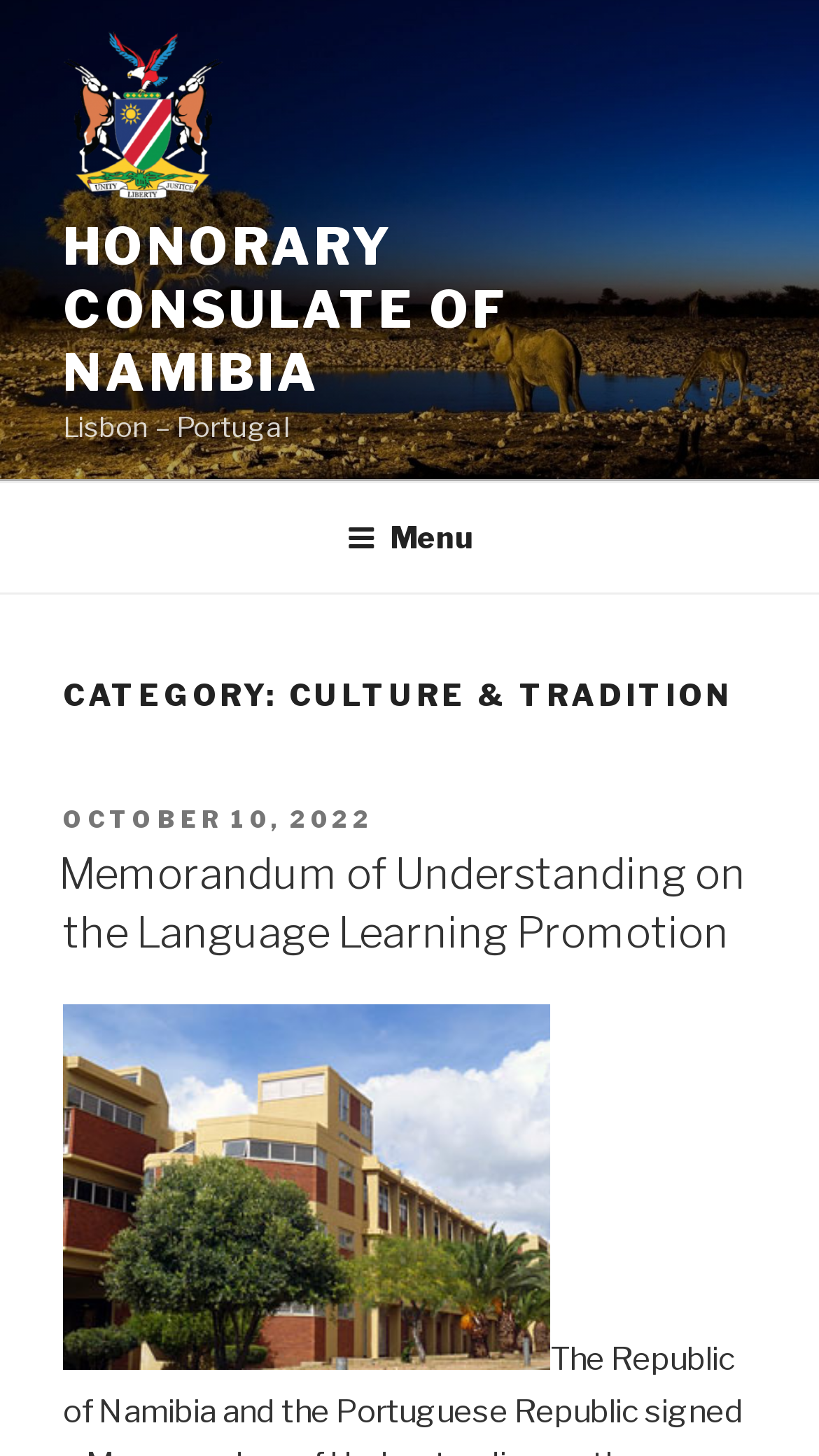Please respond to the question using a single word or phrase:
What is the title of the article?

Memorandum of Understanding on the Language Learning Promotion